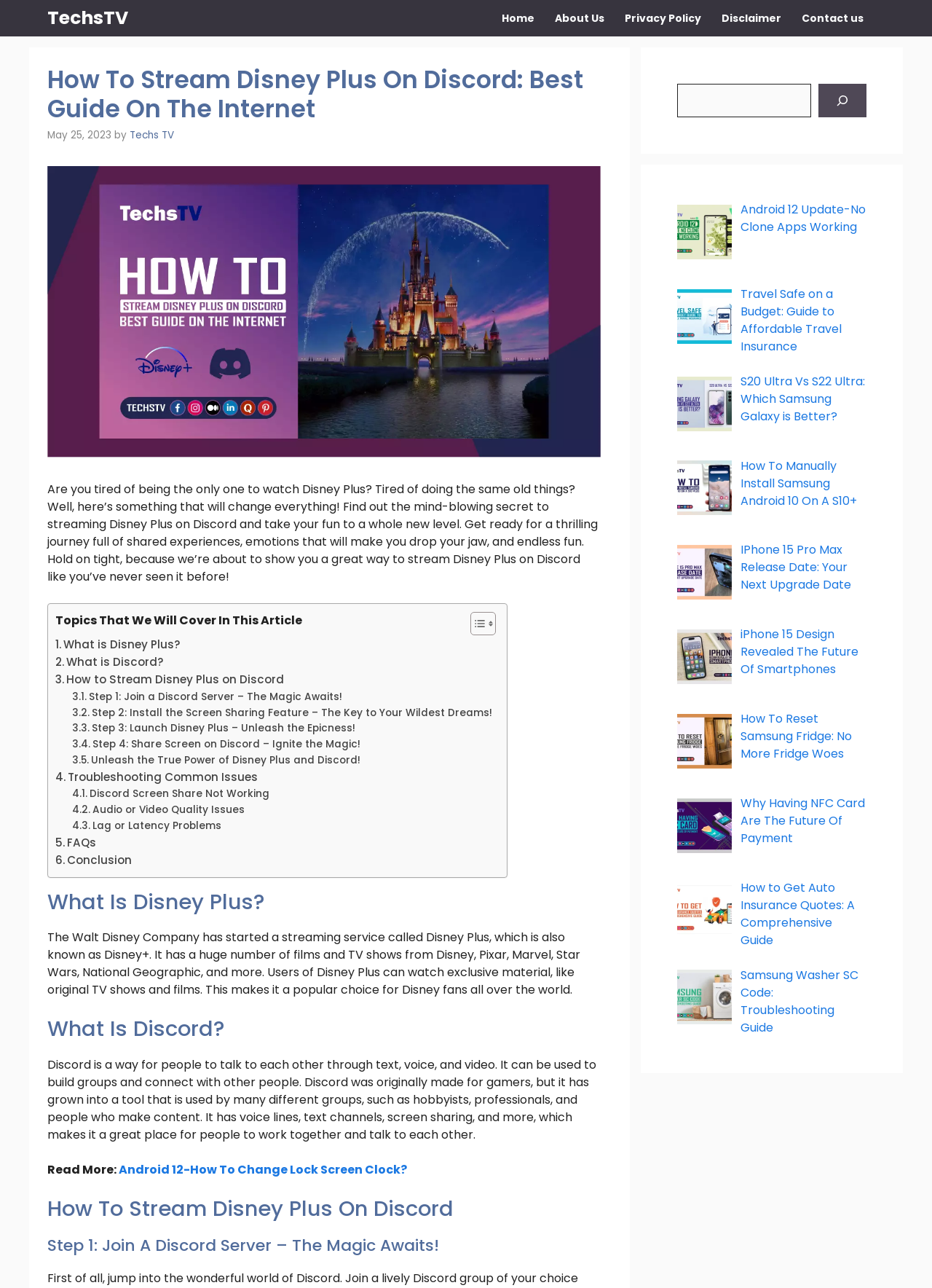Given the description "Troubleshooting Common Issues", provide the bounding box coordinates of the corresponding UI element.

[0.059, 0.597, 0.277, 0.611]